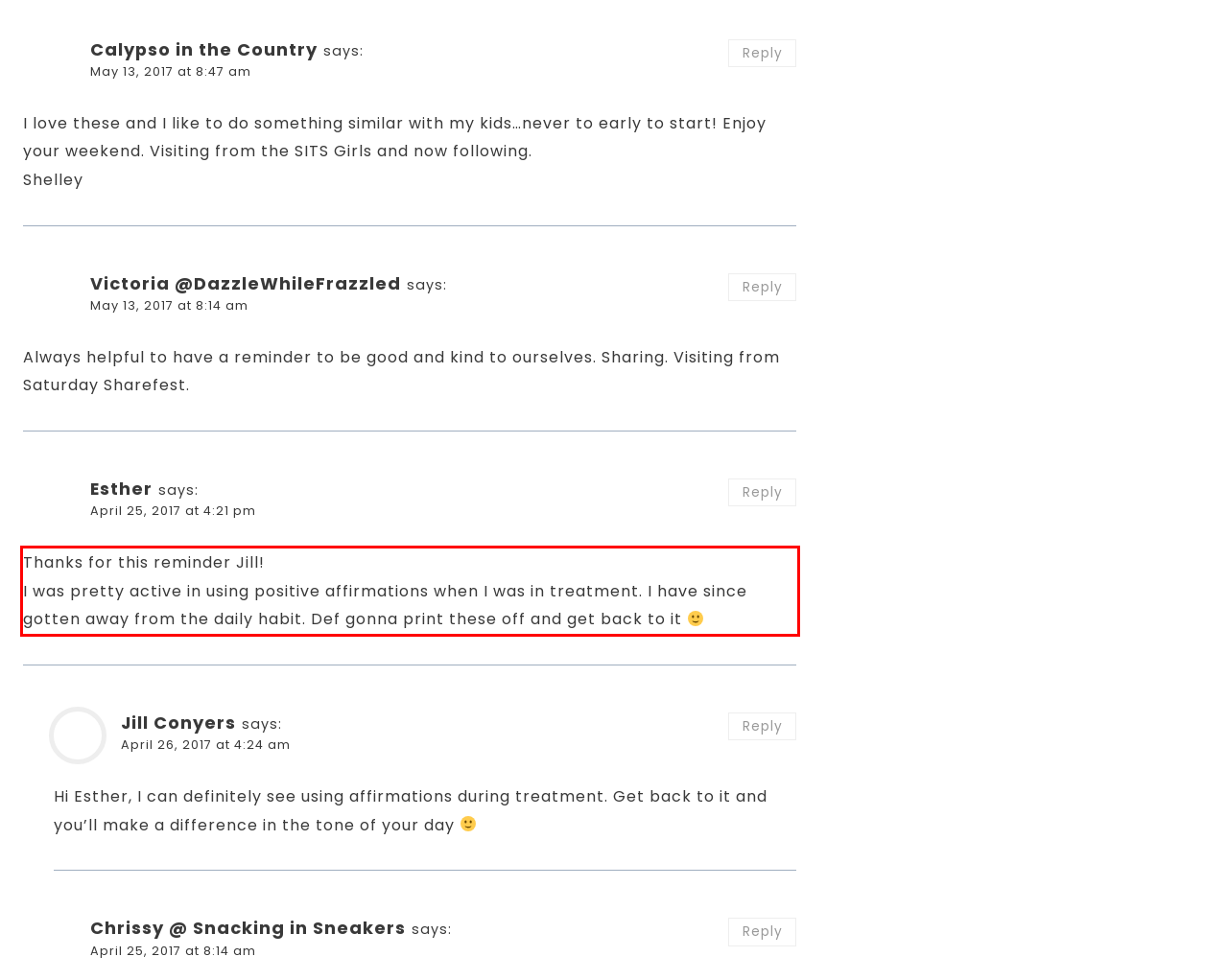Given a screenshot of a webpage, locate the red bounding box and extract the text it encloses.

Thanks for this reminder Jill! I was pretty active in using positive affirmations when I was in treatment. I have since gotten away from the daily habit. Def gonna print these off and get back to it